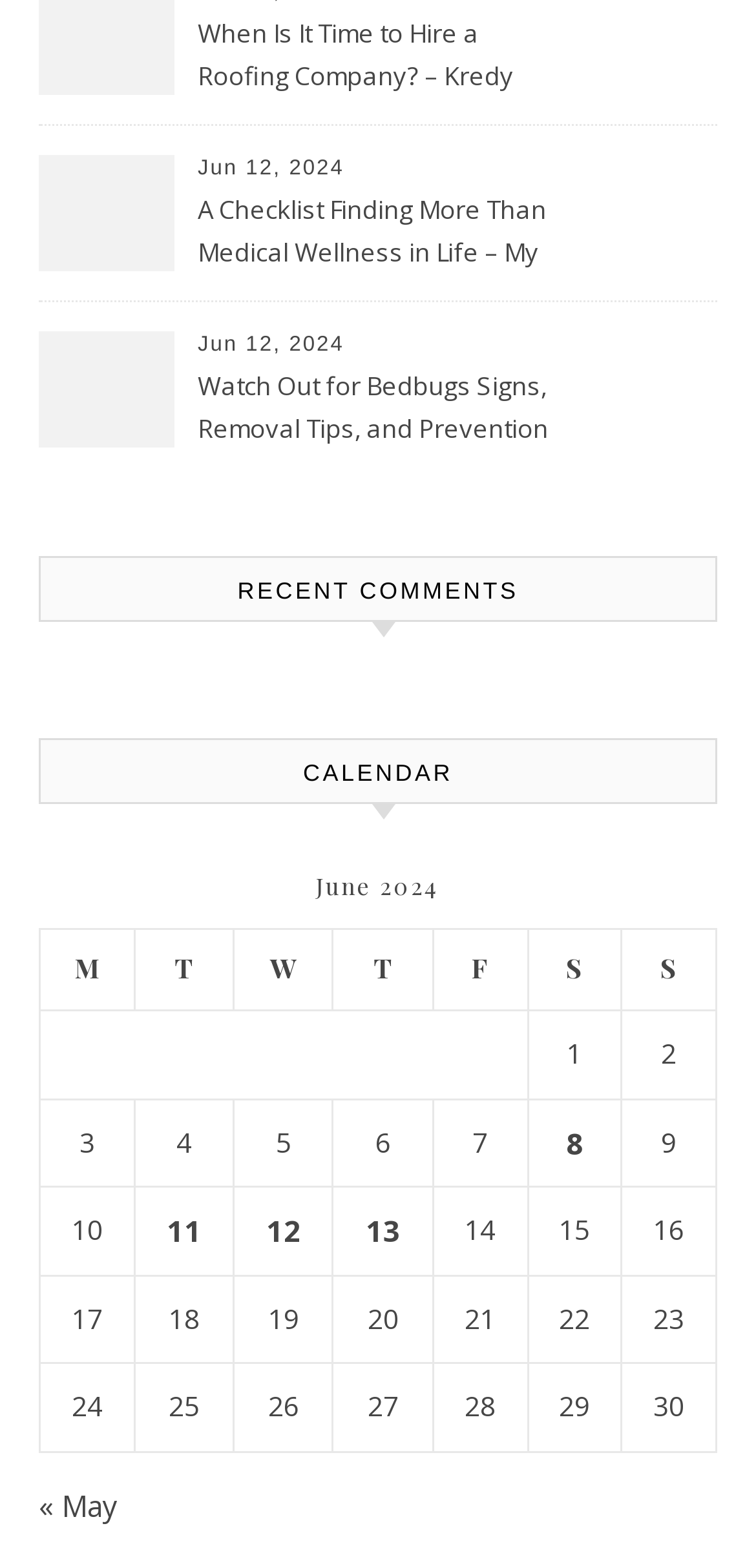Give a one-word or short-phrase answer to the following question: 
What is the purpose of the 'Previous and next months' navigation?

To navigate to other months